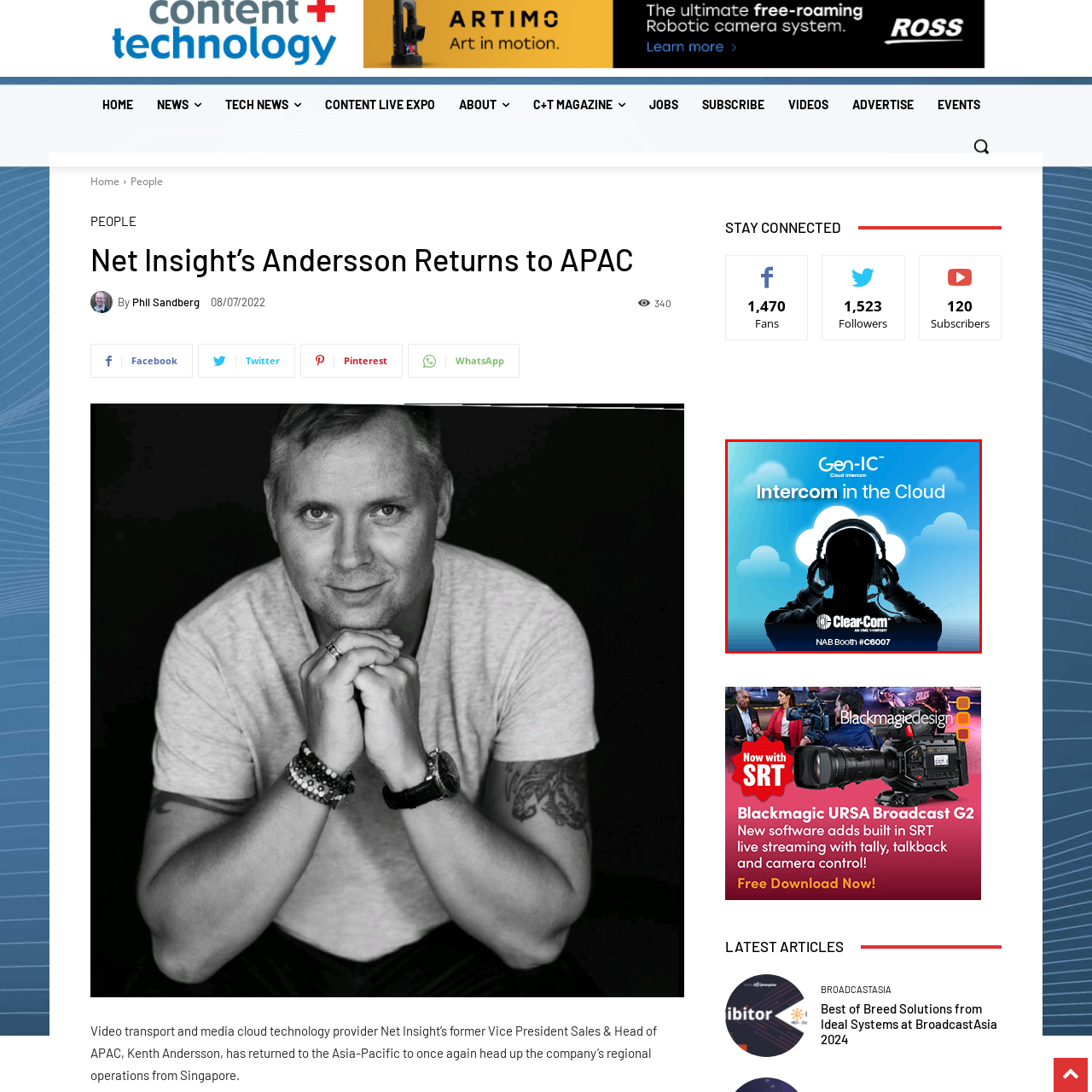Look closely at the section within the red border and give a one-word or brief phrase response to this question: 
What is the booth number of Clear-Com at the NAB event?

#C6007